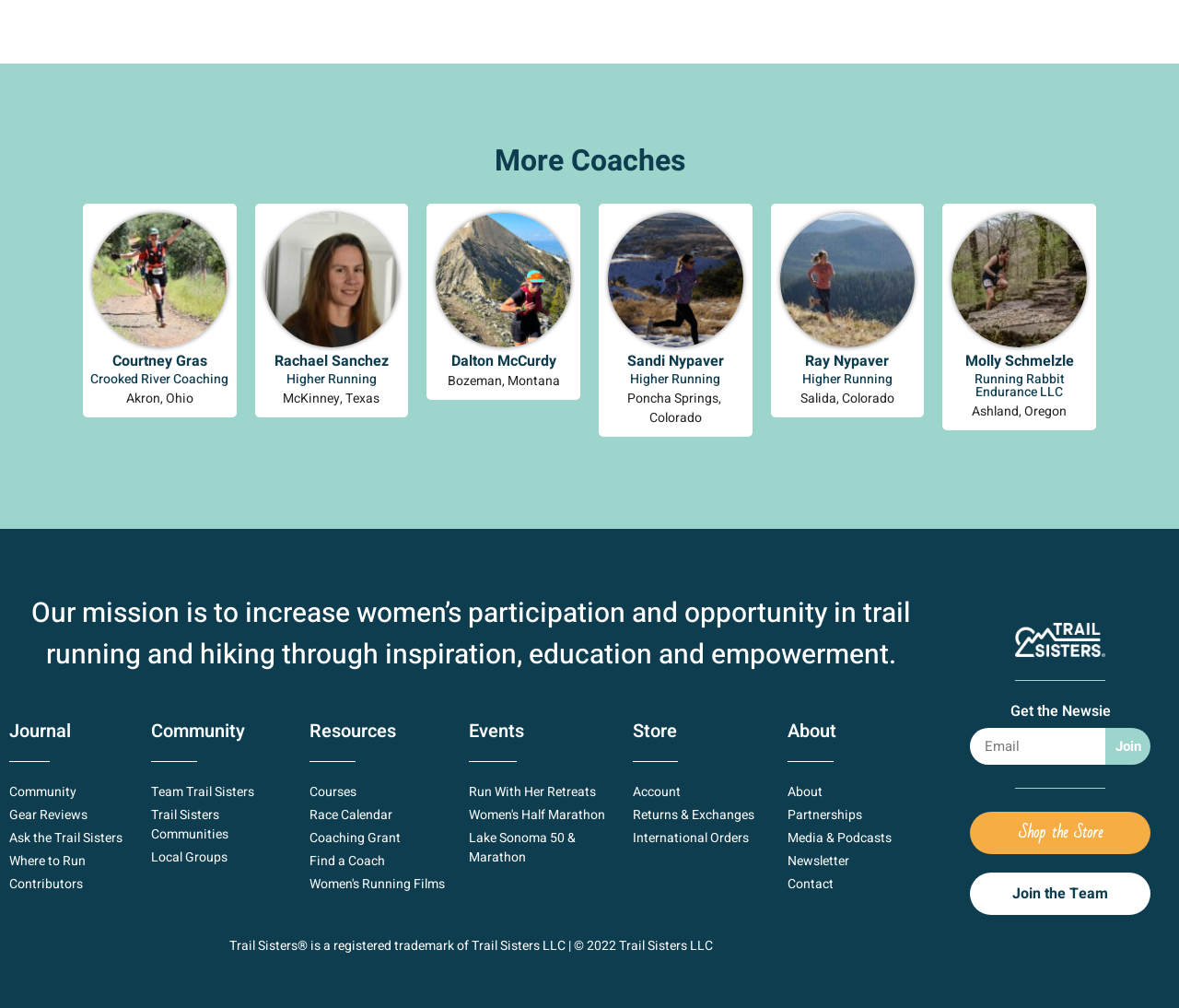Answer the following in one word or a short phrase: 
How many coaches are listed on the webpage?

7